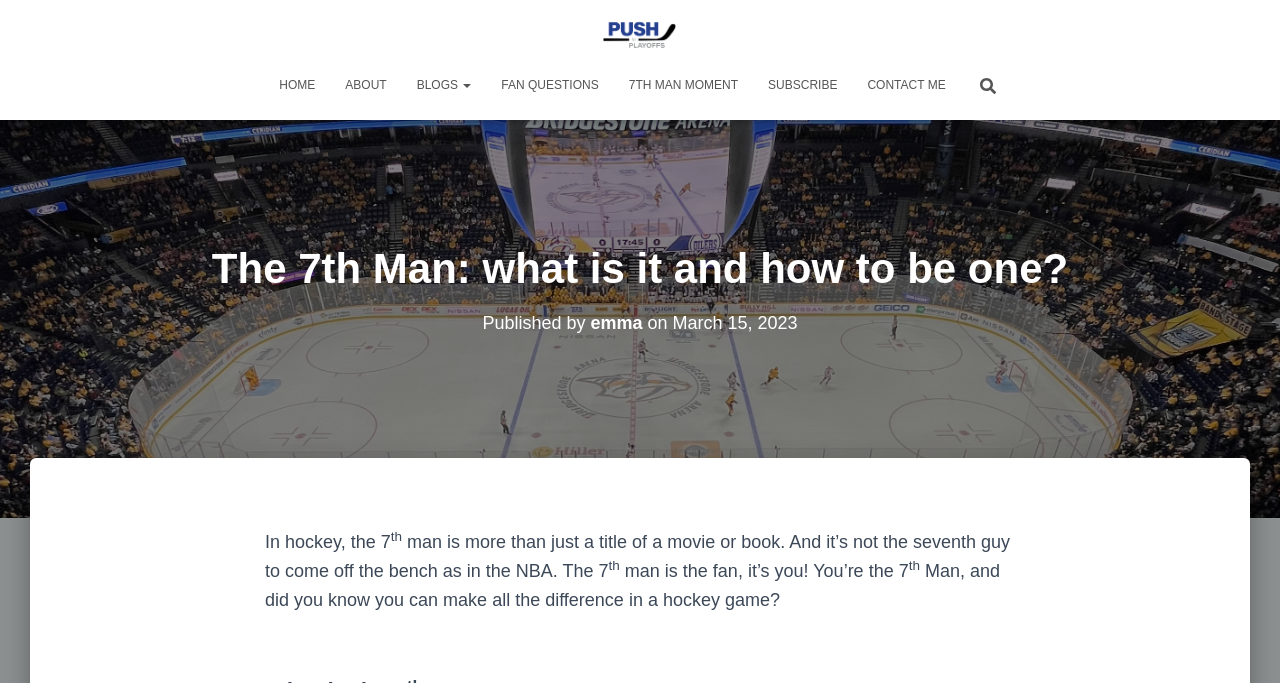Locate and provide the bounding box coordinates for the HTML element that matches this description: "7th Man Moment".

[0.479, 0.088, 0.588, 0.161]